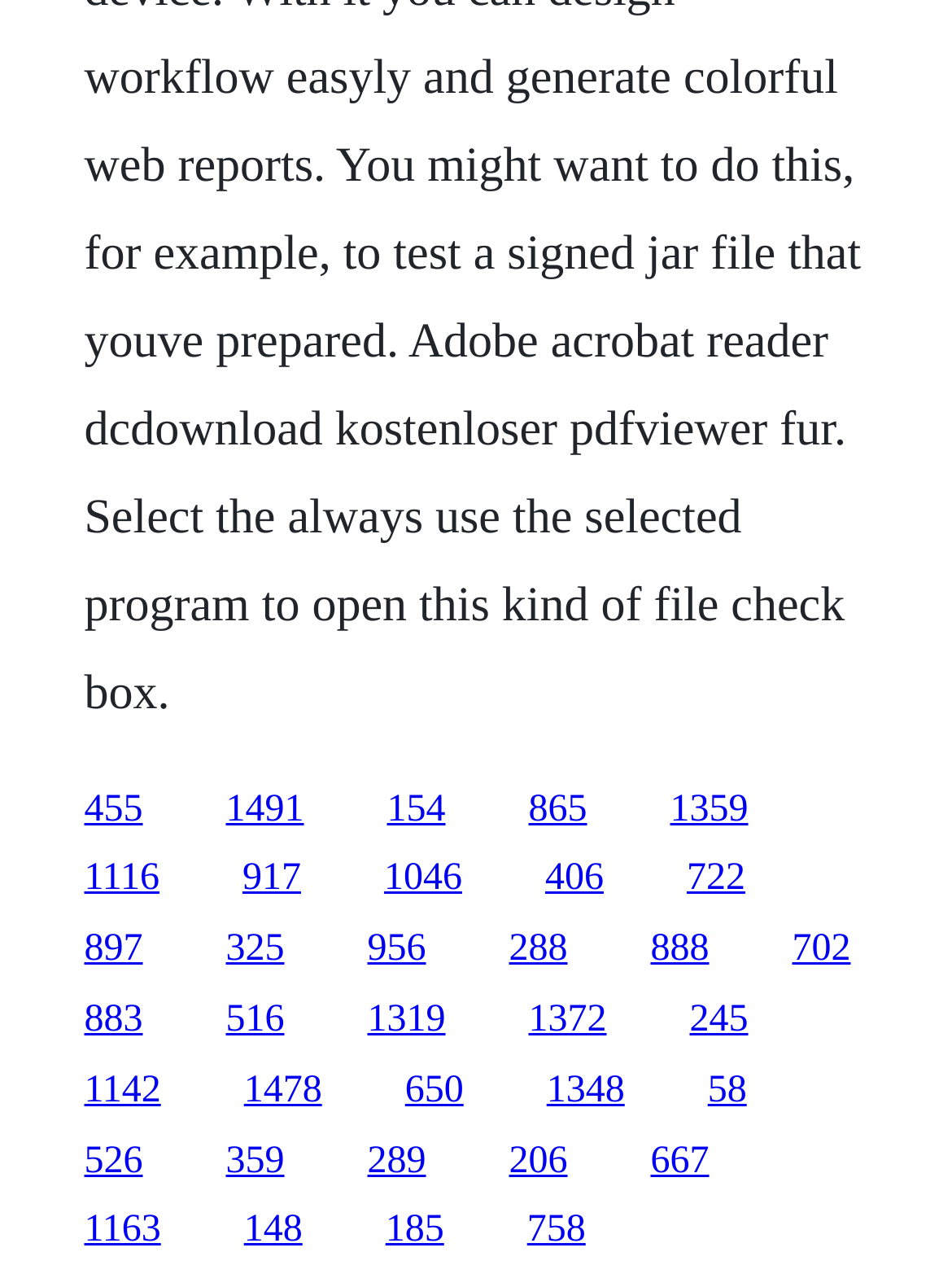Are all links aligned vertically?
Based on the visual content, answer with a single word or a brief phrase.

No